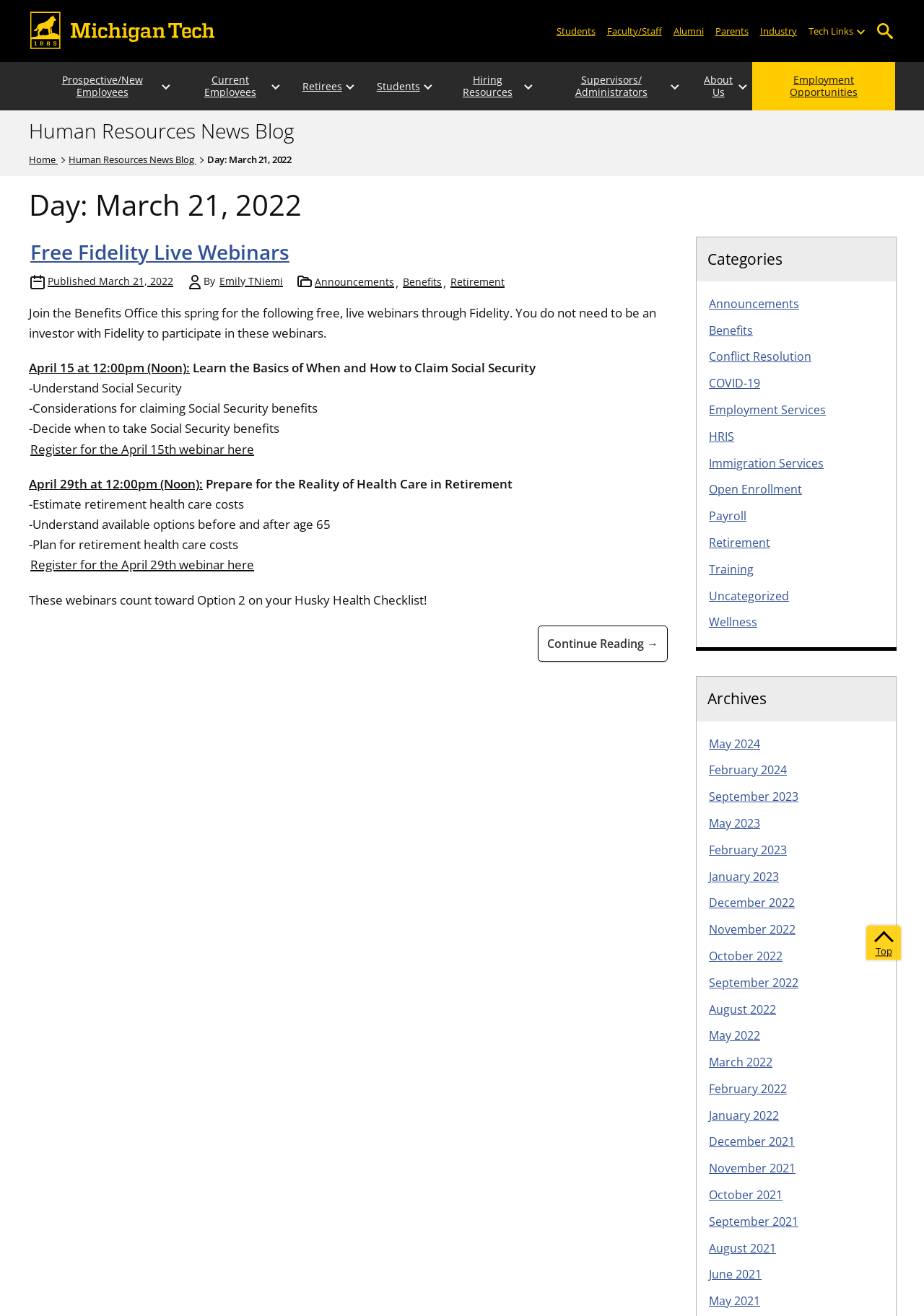Can you find the bounding box coordinates for the element that needs to be clicked to execute this instruction: "Search for something"? The coordinates should be given as four float numbers between 0 and 1, i.e., [left, top, right, bottom].

[0.946, 0.016, 0.969, 0.031]